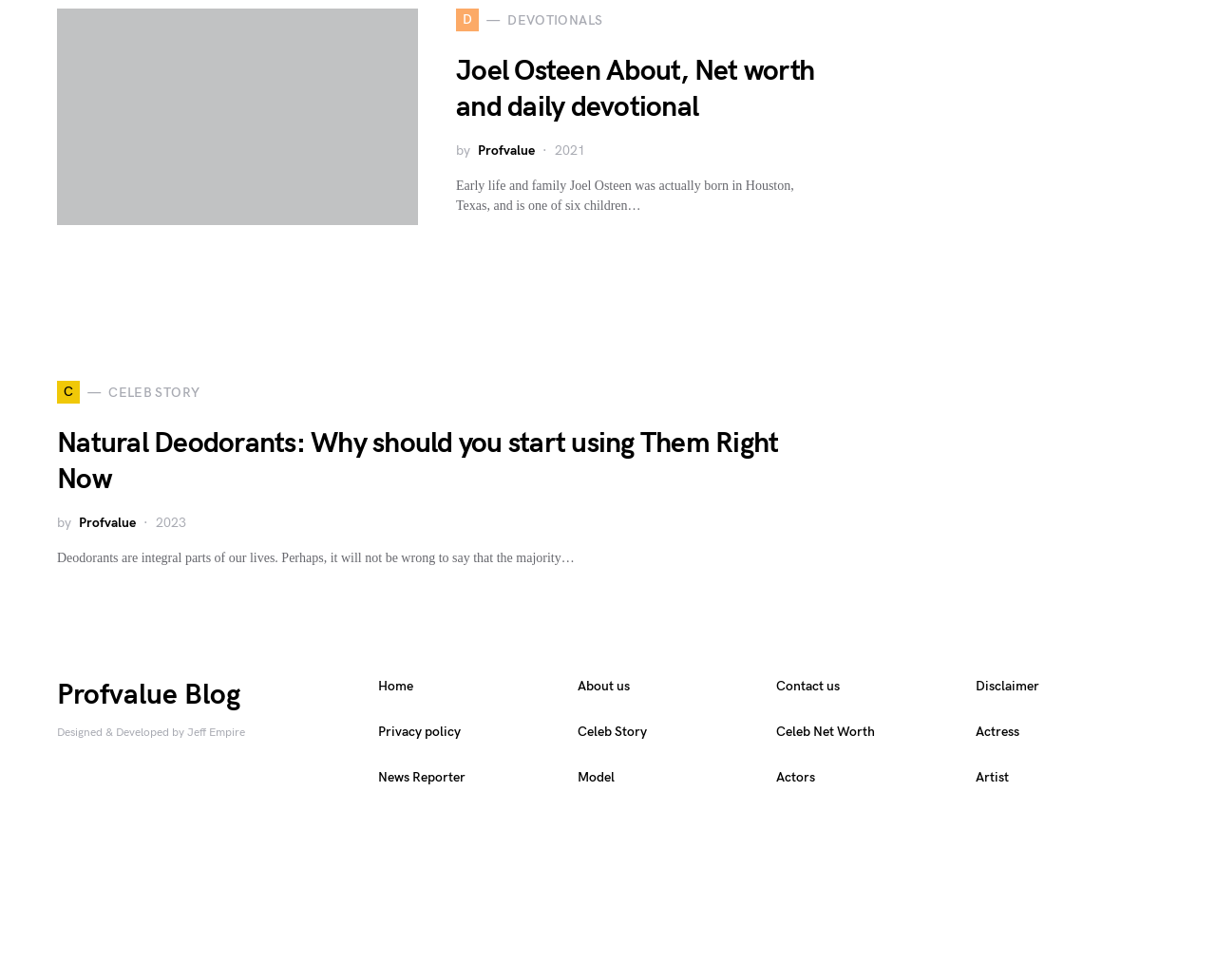Specify the bounding box coordinates for the region that must be clicked to perform the given instruction: "Read more about Joel Osteen".

[0.162, 0.111, 0.228, 0.128]